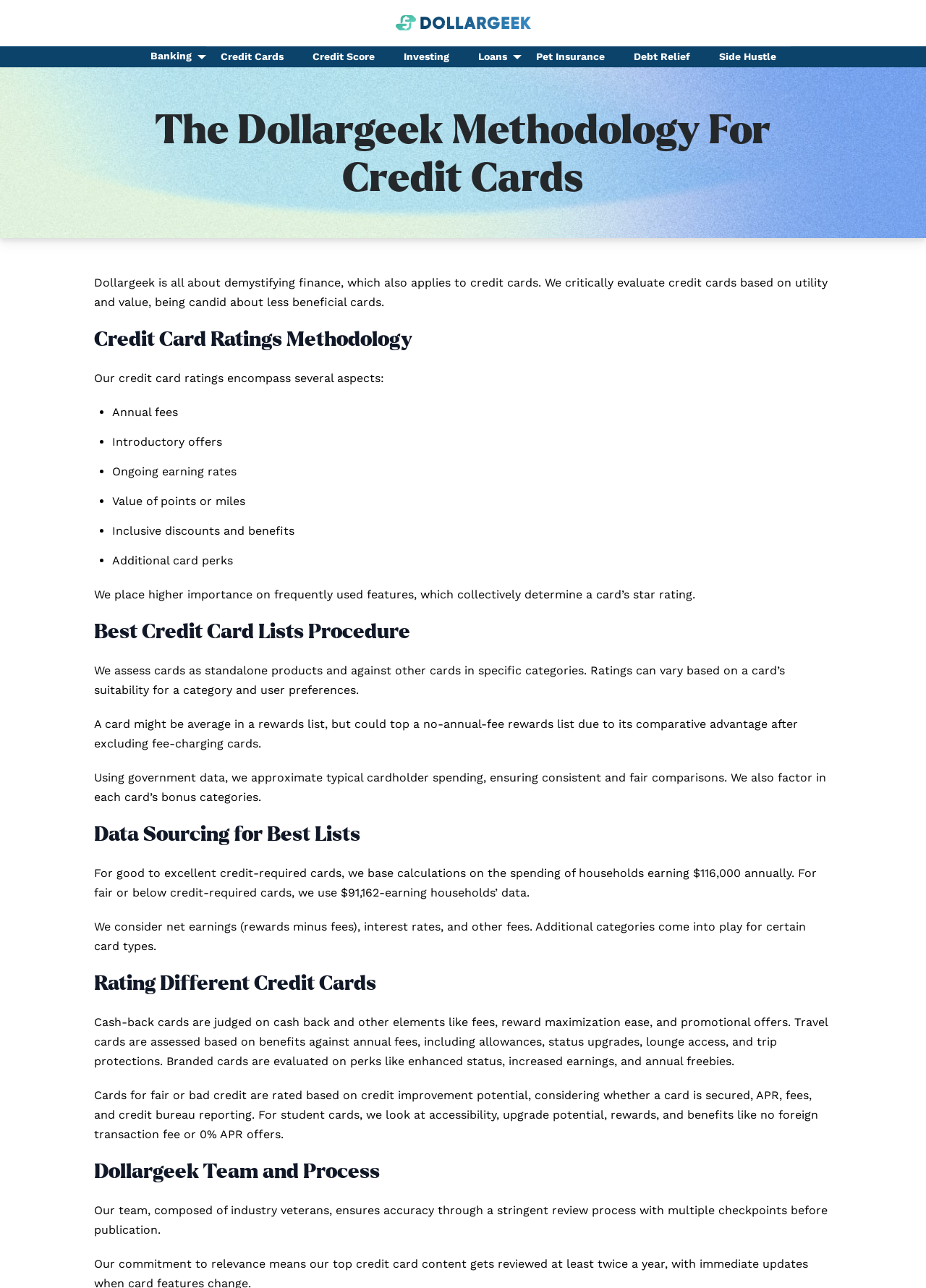Locate the bounding box coordinates of the element's region that should be clicked to carry out the following instruction: "Click on the 'DollarGeek' logo". The coordinates need to be four float numbers between 0 and 1, i.e., [left, top, right, bottom].

[0.427, 0.012, 0.573, 0.024]